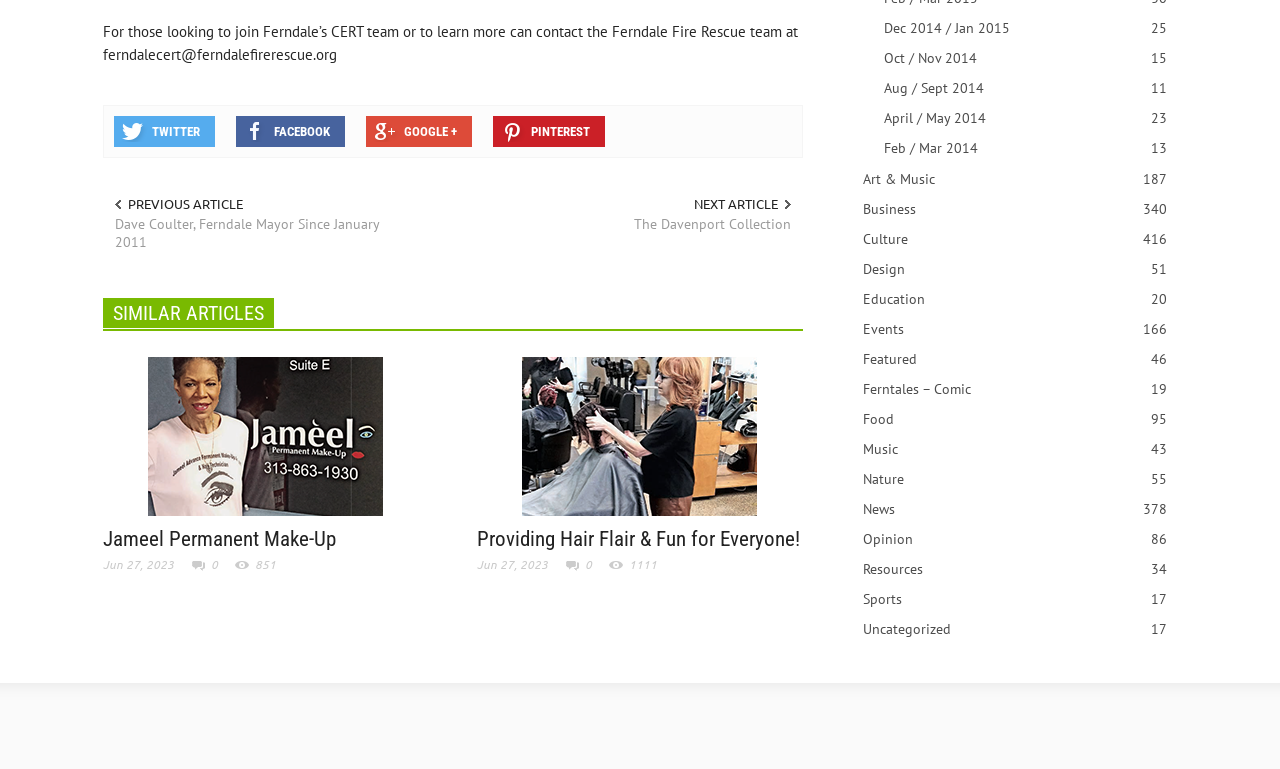Using a single word or phrase, answer the following question: 
What is the title of the first similar article?

Jameel Permanent Make-Up